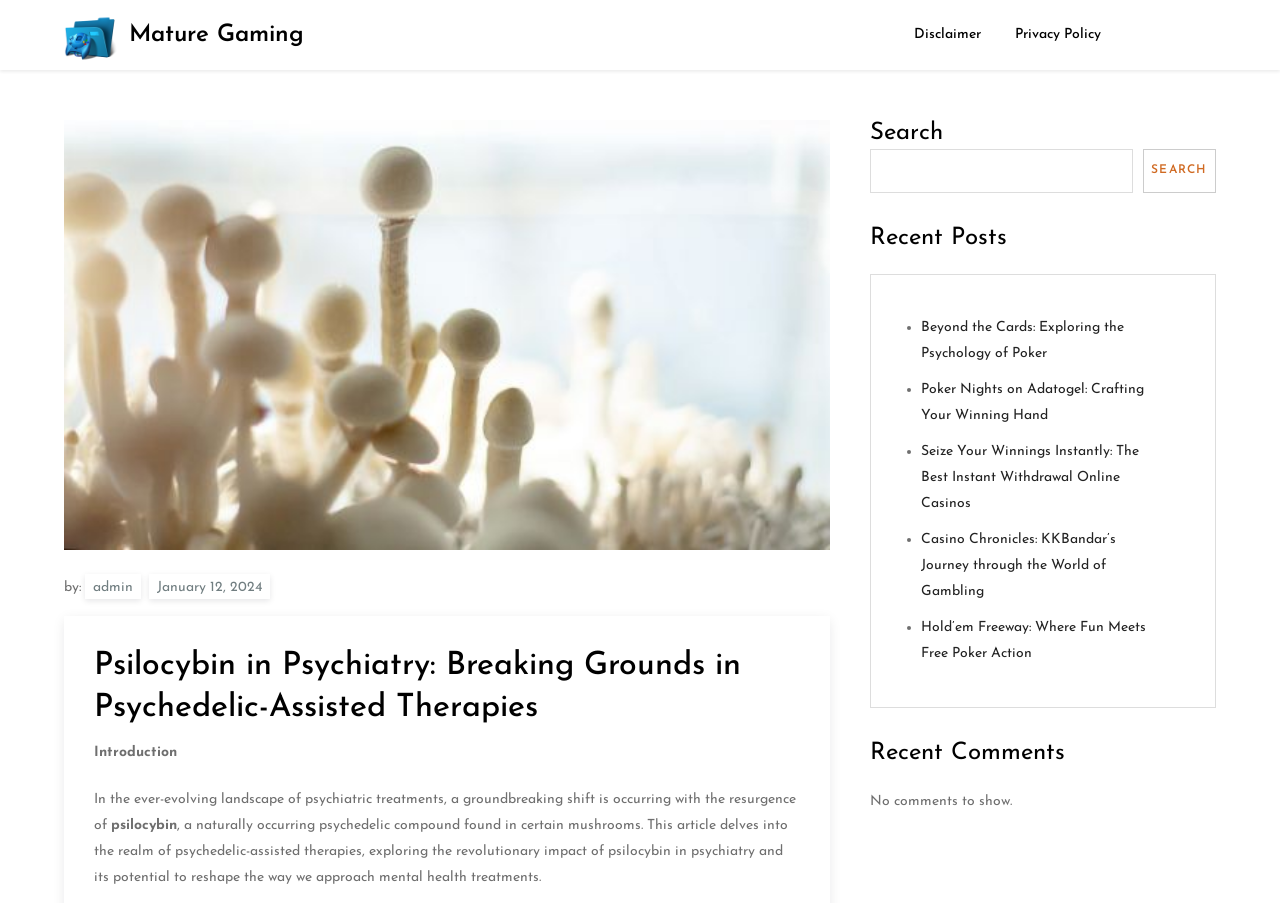Identify the title of the webpage and provide its text content.

Psilocybin in Psychiatry: Breaking Grounds in Psychedelic-Assisted Therapies